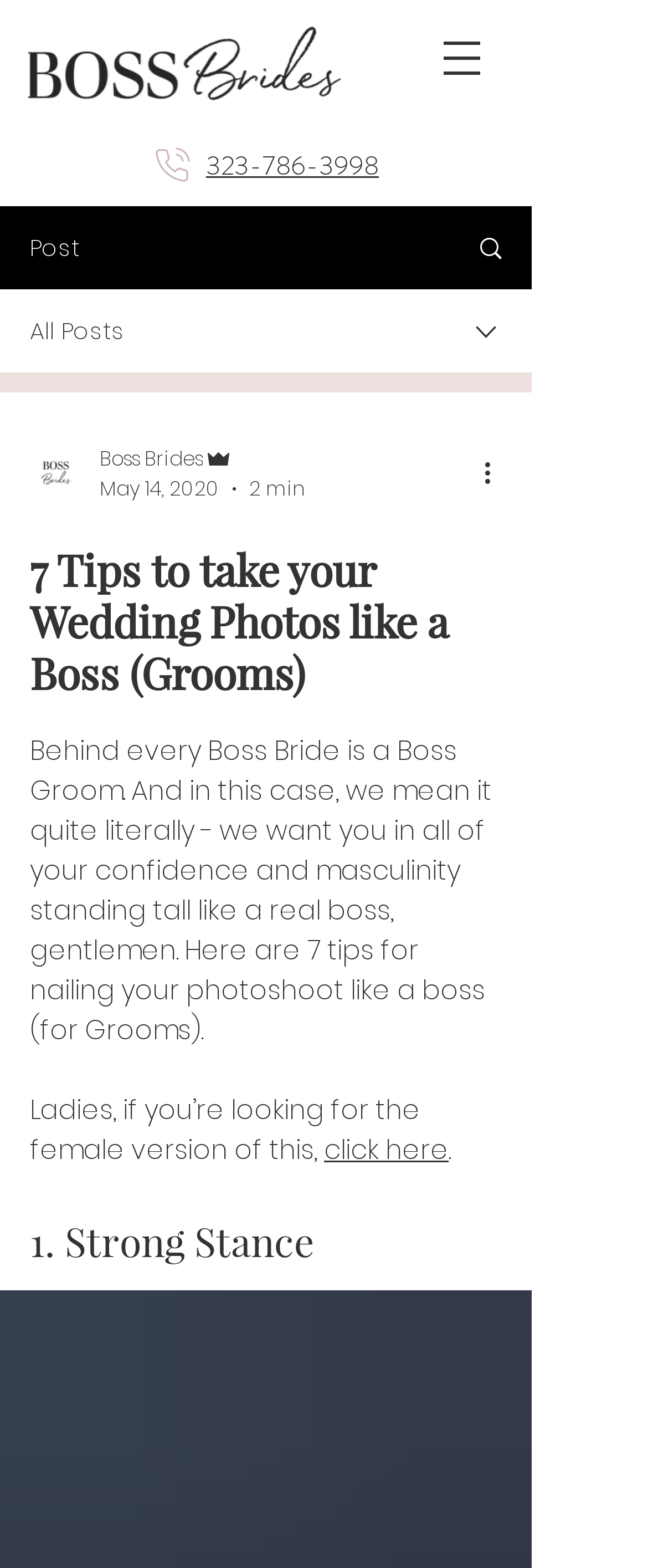What type of image is displayed at the top of the webpage?
We need a detailed and exhaustive answer to the question. Please elaborate.

The image 'BossBrides_Watermark_10x2in.png' is displayed at the top of the webpage, which suggests that it is a watermark or a logo for the website or brand 'Boss Brides'.